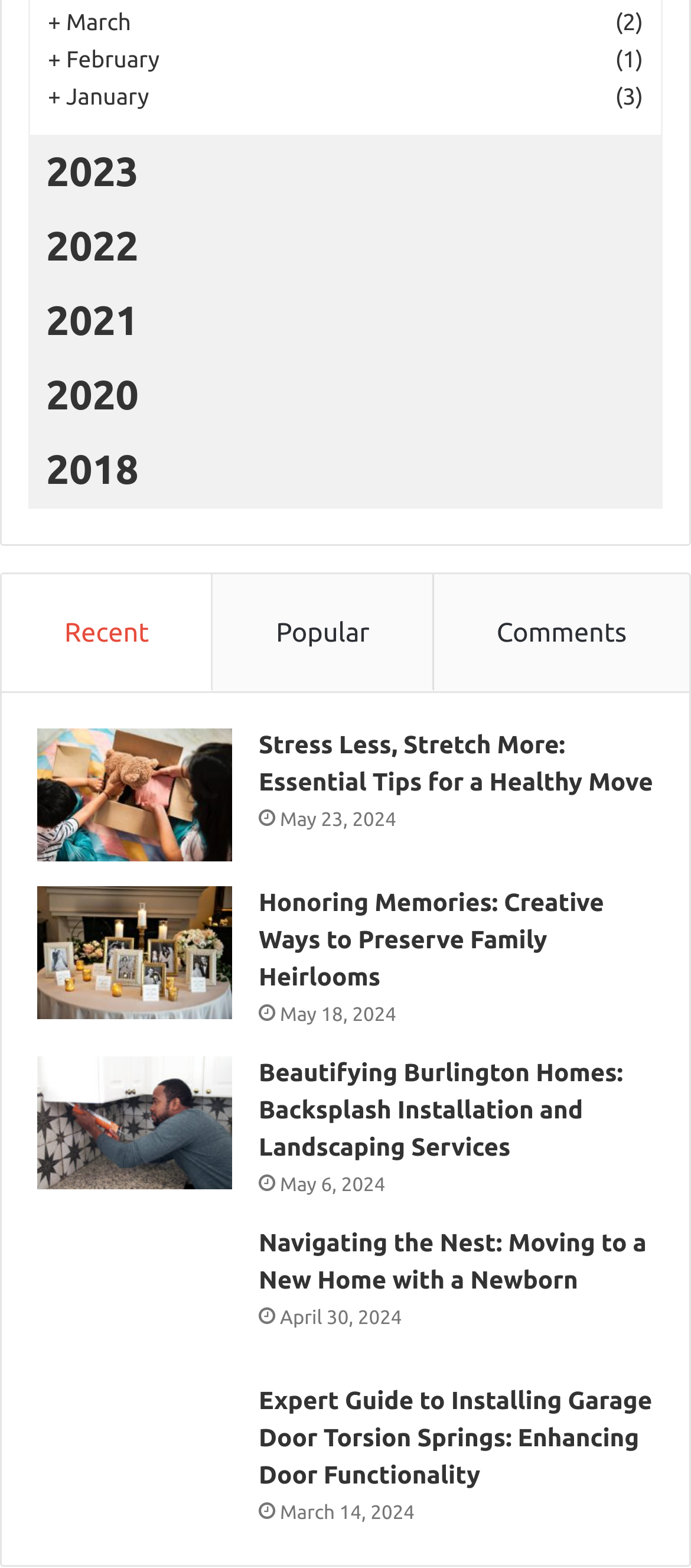Please locate the bounding box coordinates of the element that should be clicked to complete the given instruction: "View 'Honoring Memories: Creative Ways to Preserve Family Heirlooms'".

[0.054, 0.566, 0.336, 0.65]